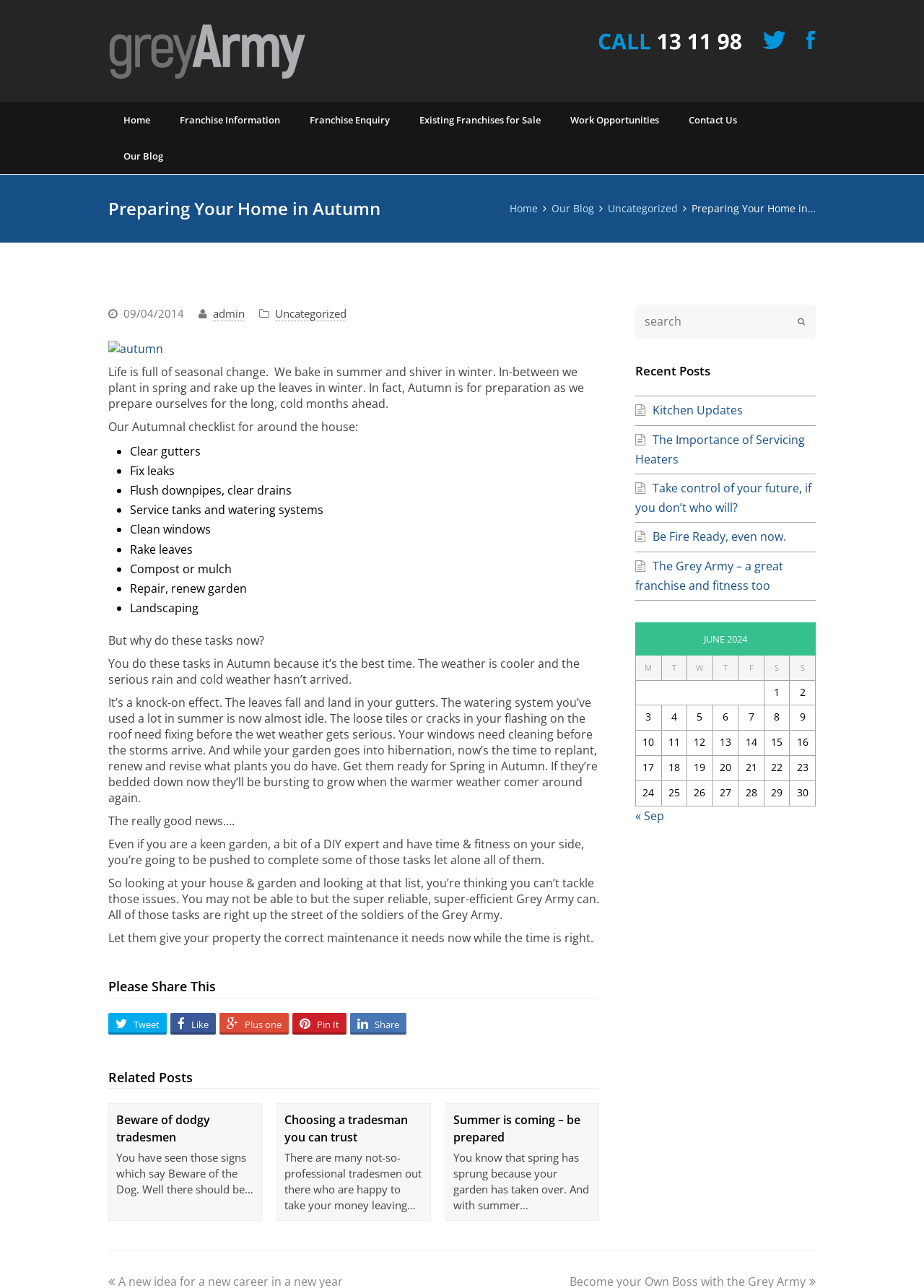What season is the webpage primarily about?
Look at the image and respond with a single word or a short phrase.

Autumn